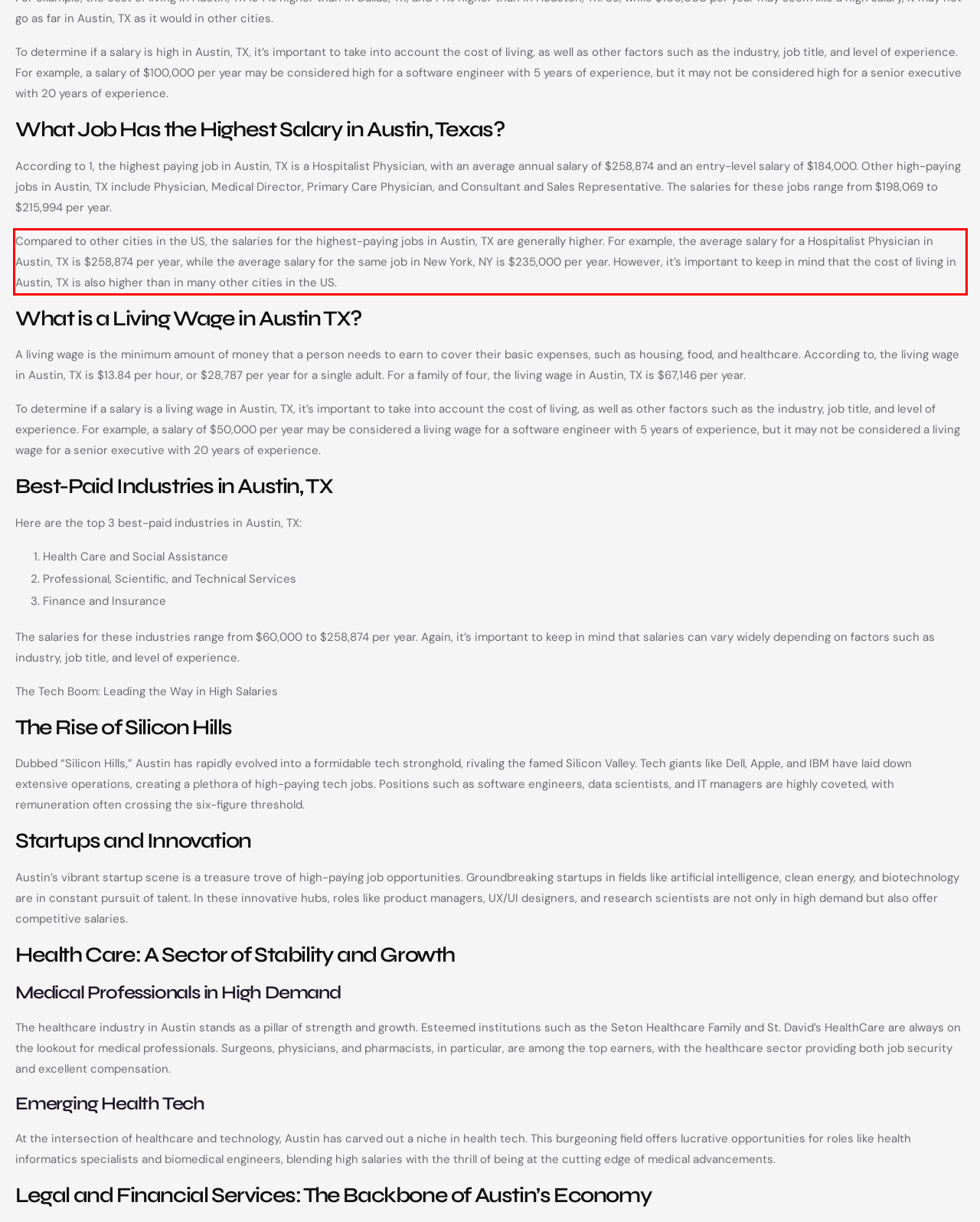With the provided screenshot of a webpage, locate the red bounding box and perform OCR to extract the text content inside it.

Compared to other cities in the US, the salaries for the highest-paying jobs in Austin, TX are generally higher. For example, the average salary for a Hospitalist Physician in Austin, TX is $258,874 per year, while the average salary for the same job in New York, NY is $235,000 per year. However, it’s important to keep in mind that the cost of living in Austin, TX is also higher than in many other cities in the US.